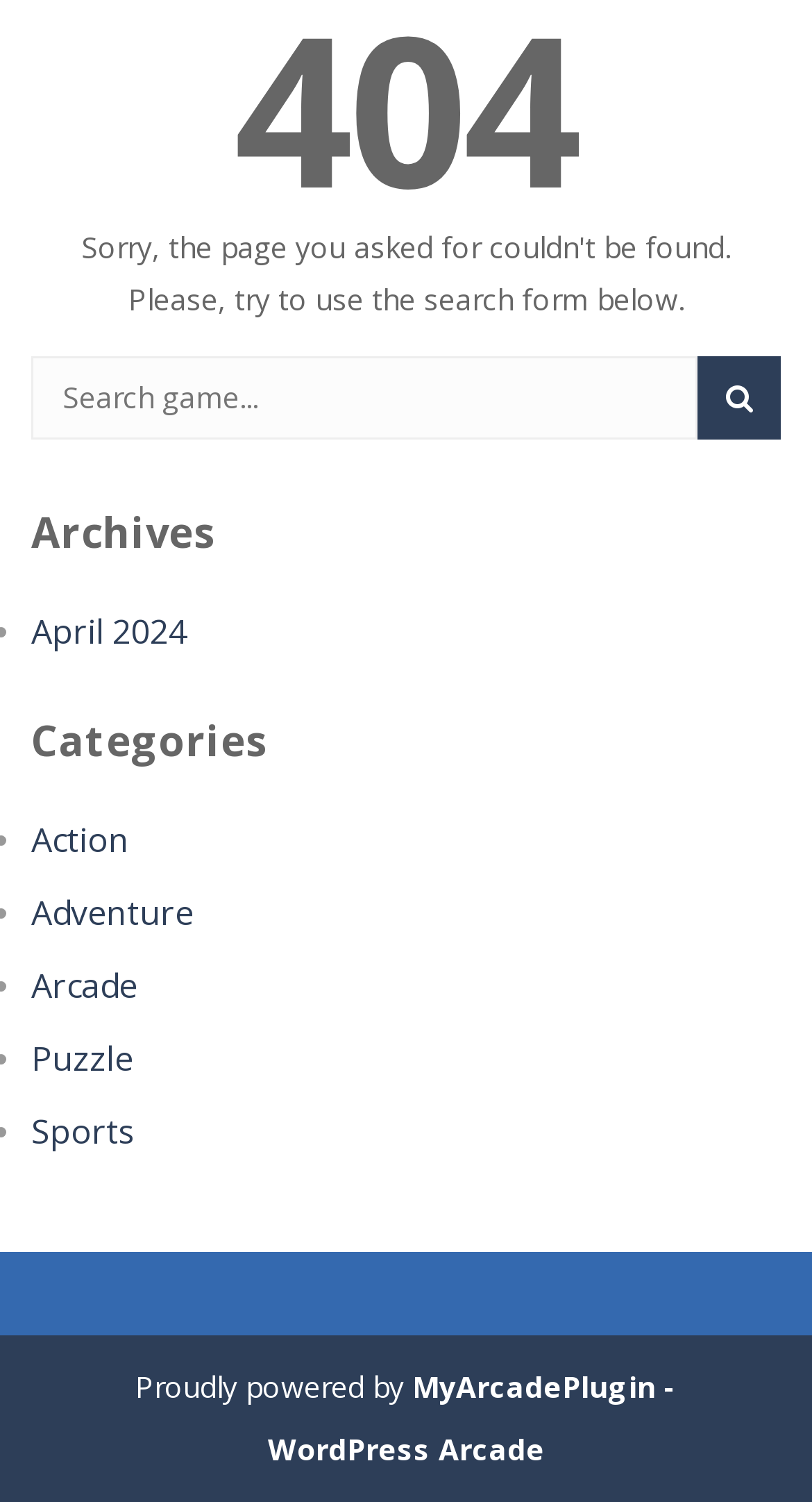Please provide the bounding box coordinates in the format (top-left x, top-left y, bottom-right x, bottom-right y). Remember, all values are floating point numbers between 0 and 1. What is the bounding box coordinate of the region described as: Search

[0.859, 0.237, 0.962, 0.293]